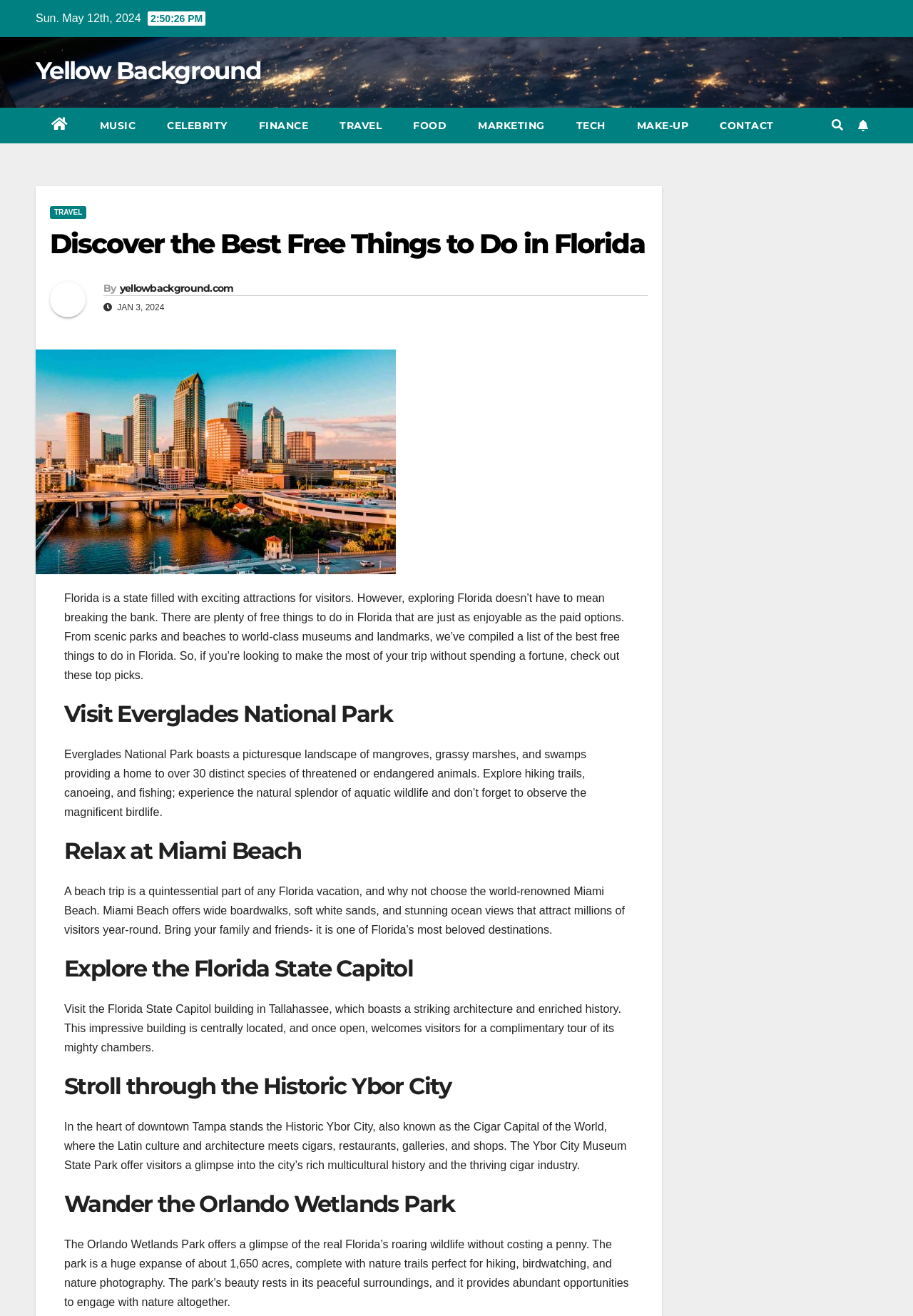Answer the following in one word or a short phrase: 
What is the topic of the webpage?

Free things to do in Florida